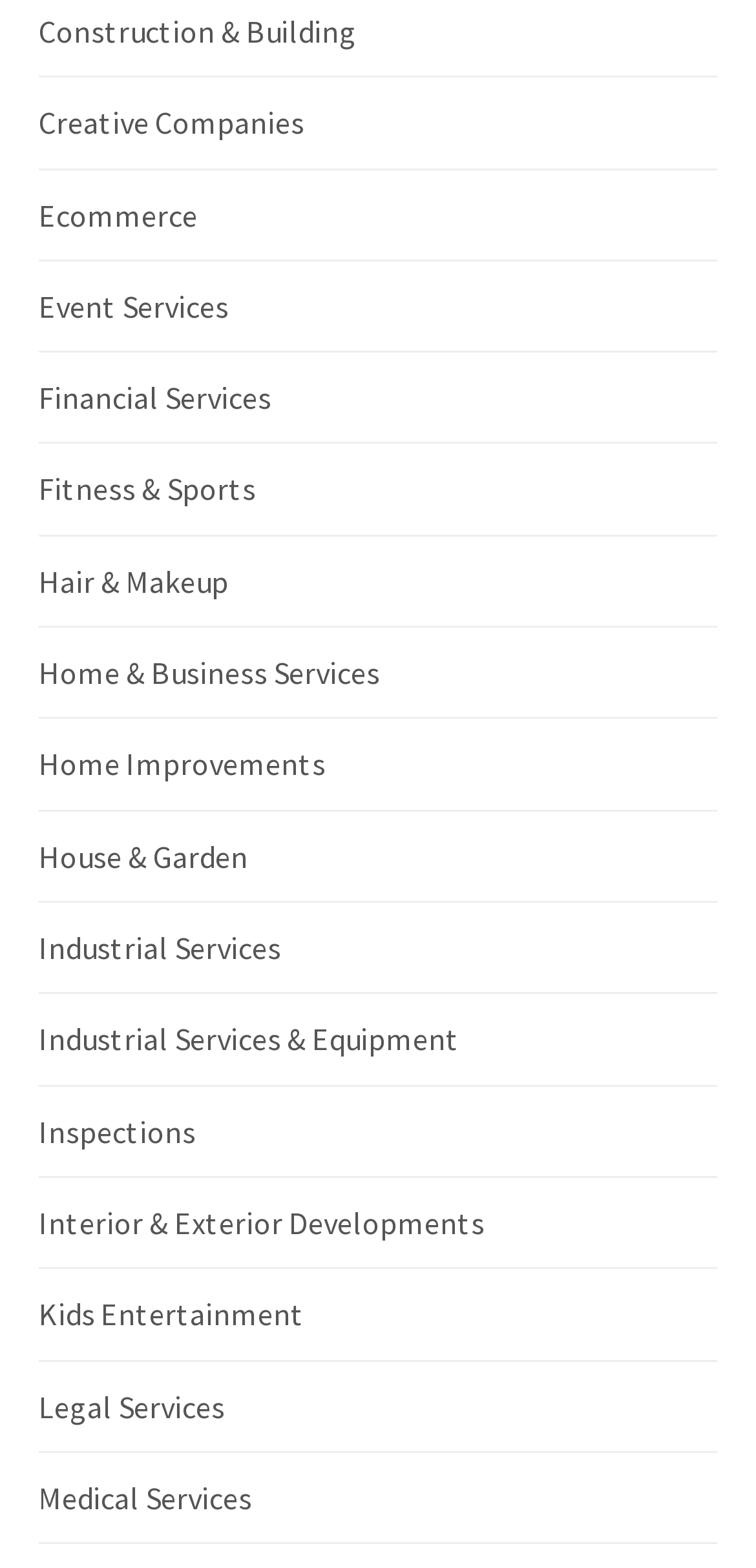Please find the bounding box coordinates in the format (top-left x, top-left y, bottom-right x, bottom-right y) for the given element description. Ensure the coordinates are floating point numbers between 0 and 1. Description: Fitness & Sports

[0.051, 0.3, 0.338, 0.324]